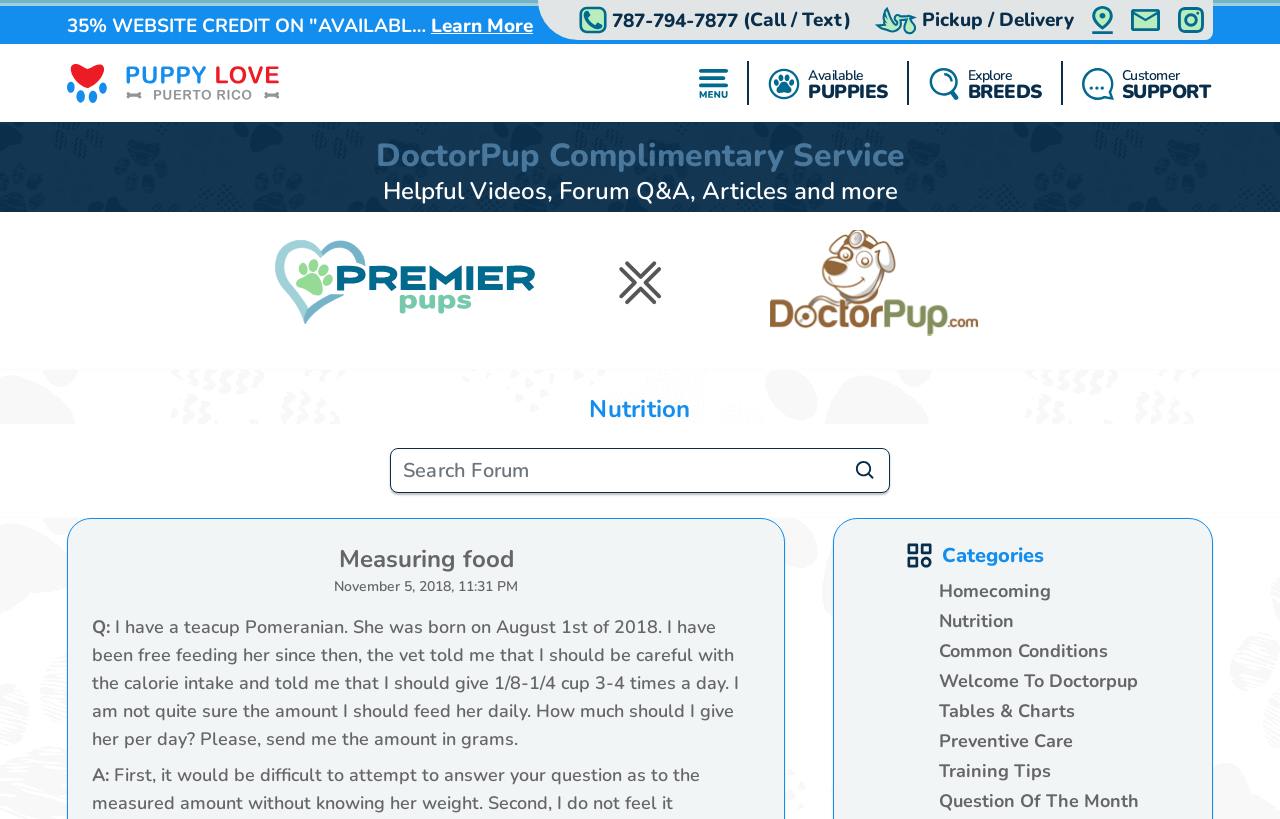Please identify the bounding box coordinates of the element I should click to complete this instruction: 'View available puppies'. The coordinates should be given as four float numbers between 0 and 1, like this: [left, top, right, bottom].

[0.598, 0.074, 0.696, 0.129]